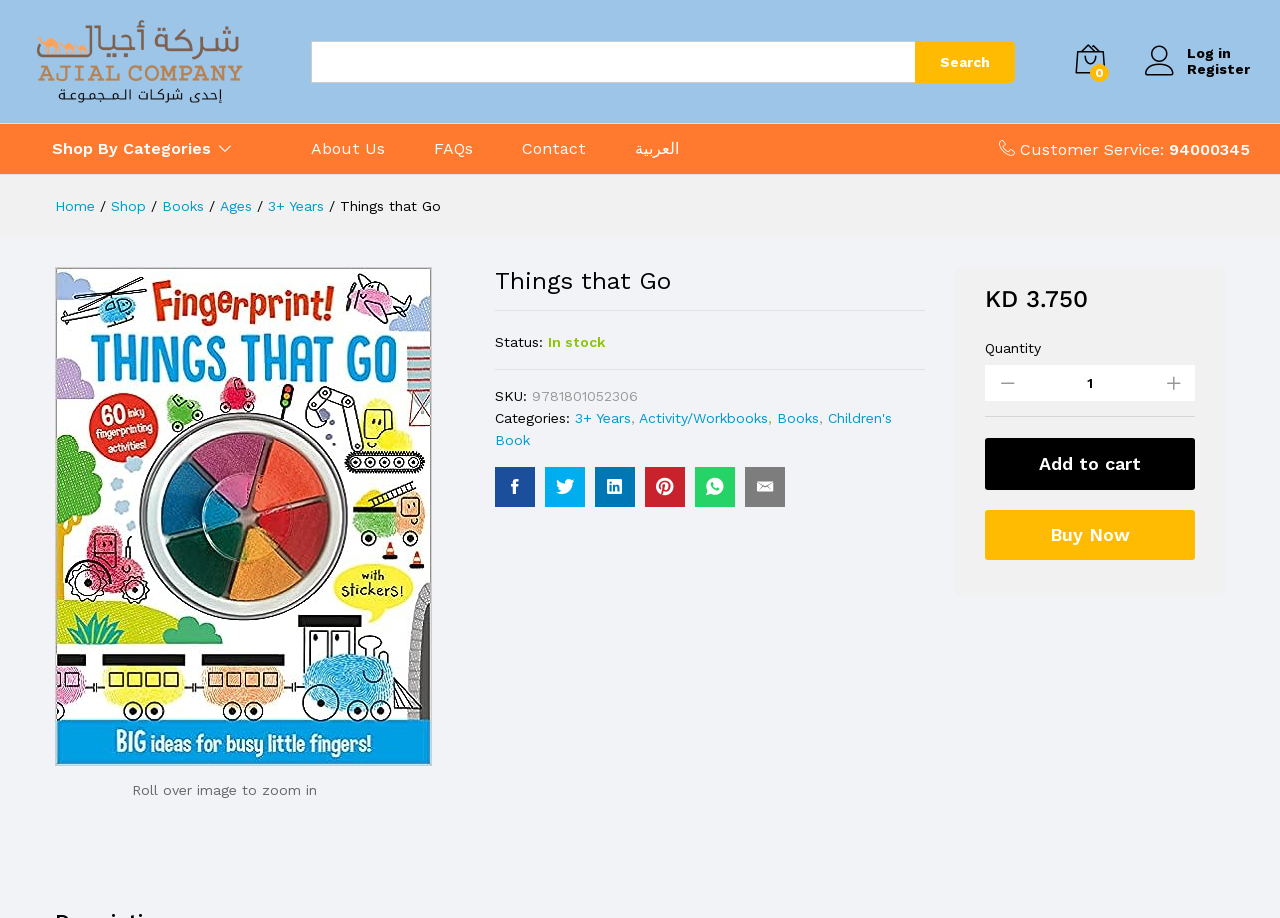Please find and provide the title of the webpage.

Things that Go